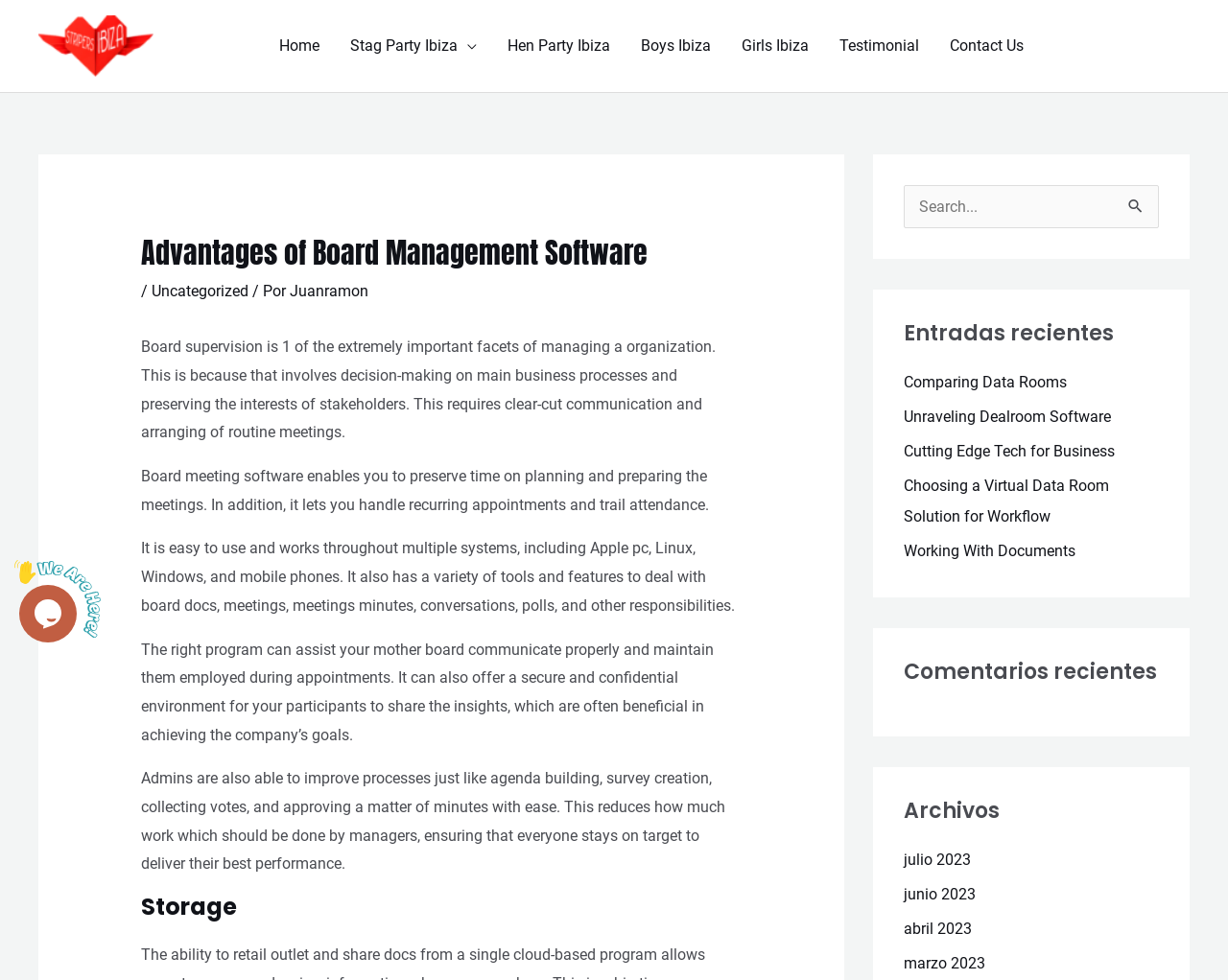Can you find the bounding box coordinates for the element that needs to be clicked to execute this instruction: "Go to 'Stag Party Ibiza'"? The coordinates should be given as four float numbers between 0 and 1, i.e., [left, top, right, bottom].

[0.273, 0.008, 0.401, 0.086]